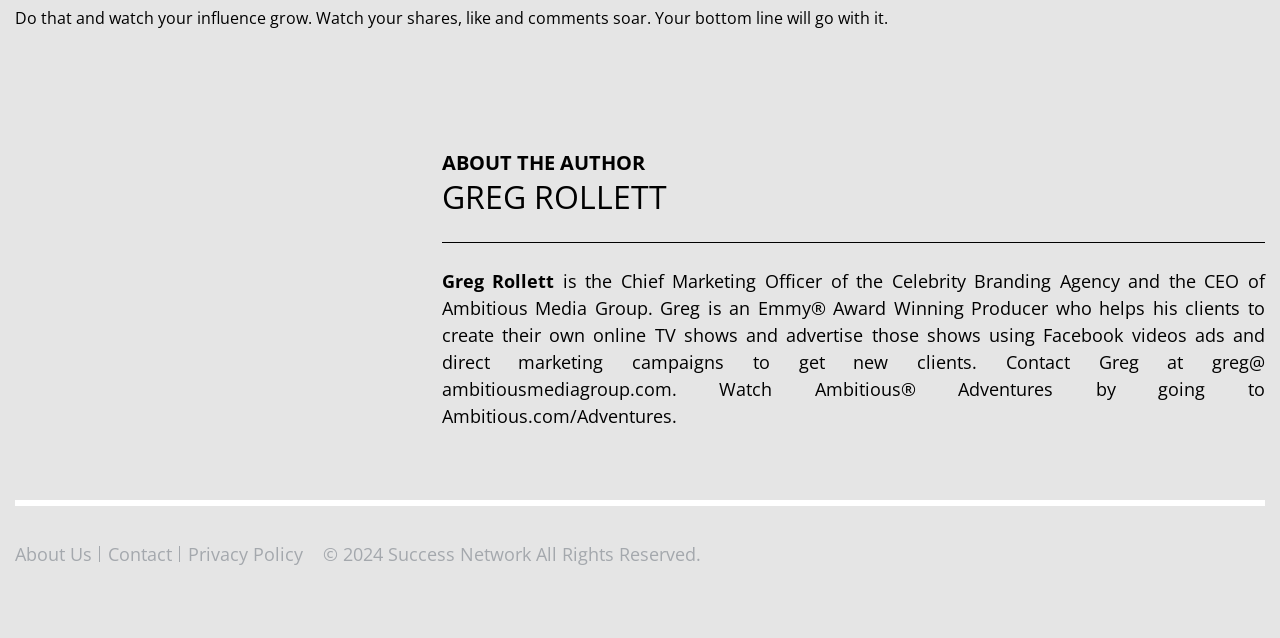Use a single word or phrase to answer the following:
What are the three links at the bottom of the page?

About Us, Contact, Privacy Policy